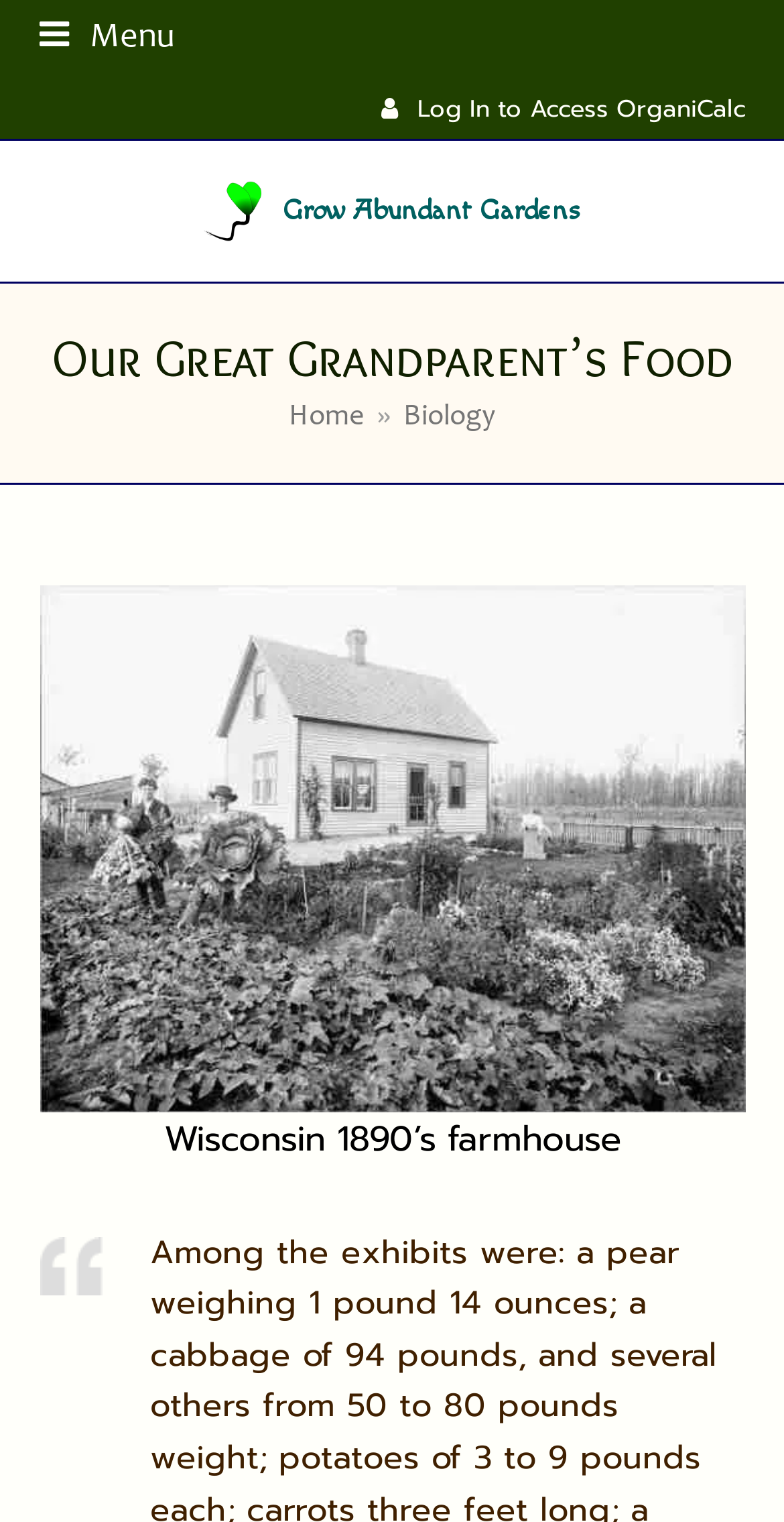Identify the bounding box for the UI element specified in this description: "Biology". The coordinates must be four float numbers between 0 and 1, formatted as [left, top, right, bottom].

[0.514, 0.264, 0.632, 0.284]